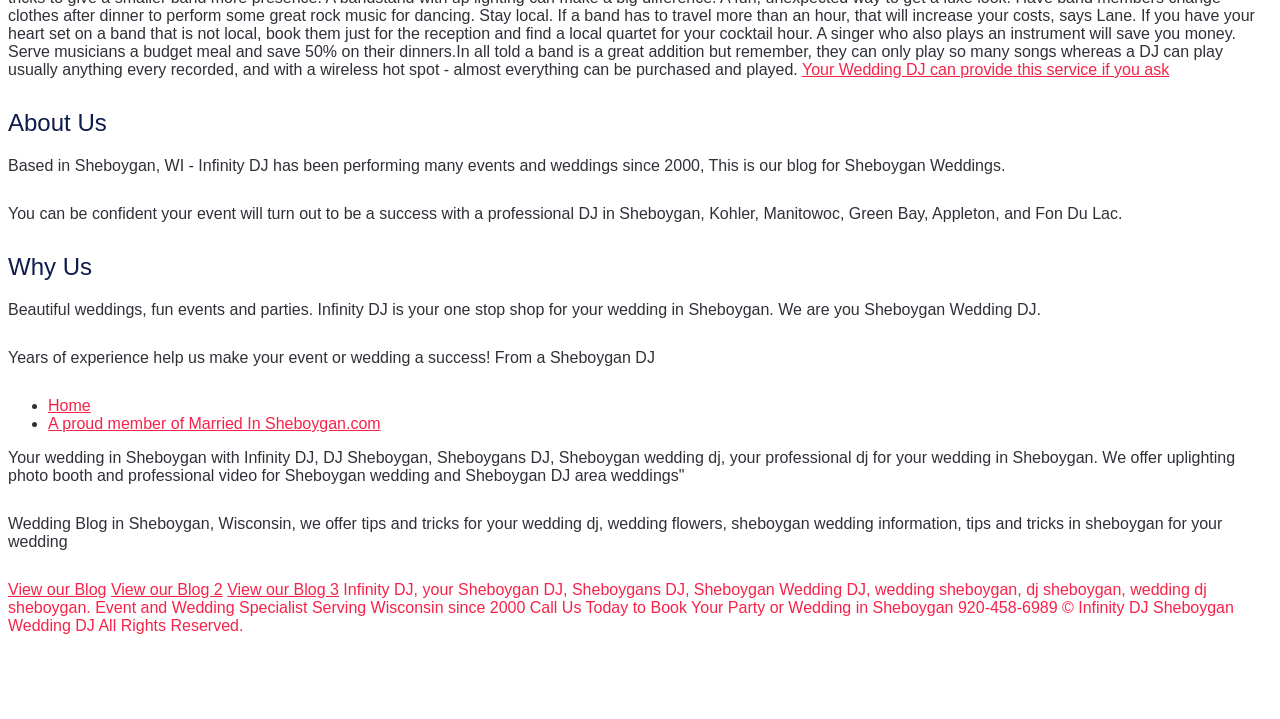Find and specify the bounding box coordinates that correspond to the clickable region for the instruction: "Explore the 'REAL ESTATE' category".

None